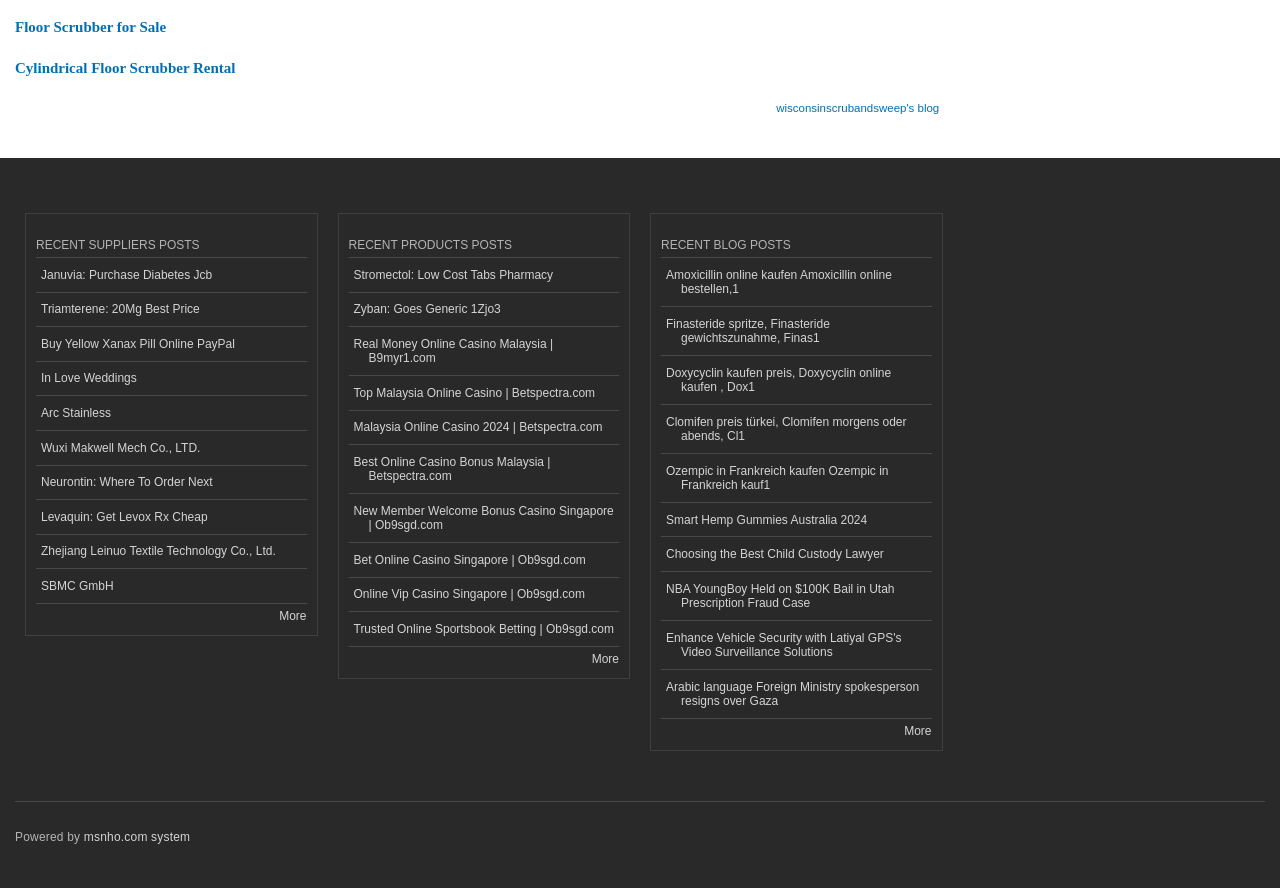Using the webpage screenshot, locate the HTML element that fits the following description and provide its bounding box: "Triamterene: 20Mg Best Price".

[0.028, 0.33, 0.239, 0.368]